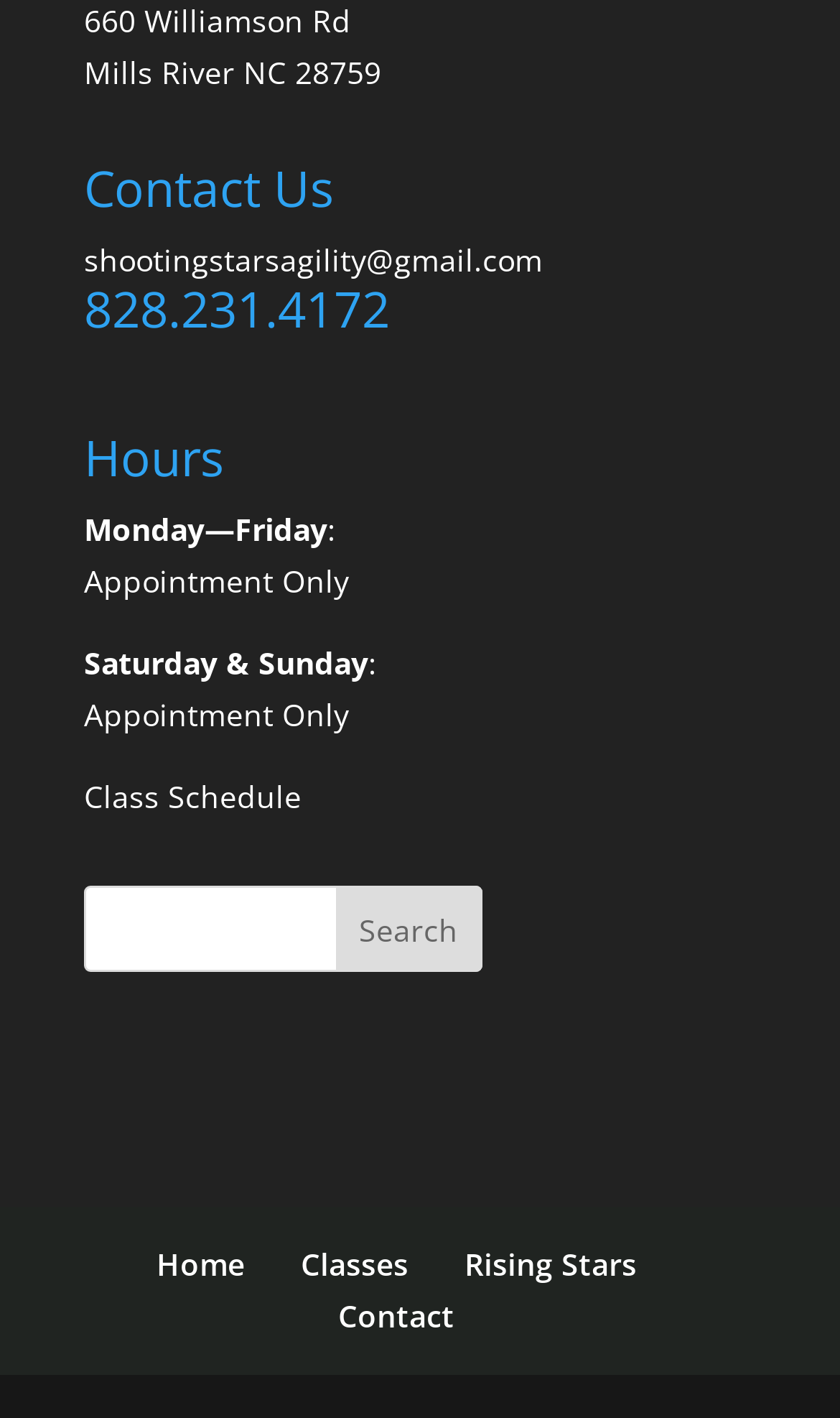Can you specify the bounding box coordinates for the region that should be clicked to fulfill this instruction: "Send us a message".

None